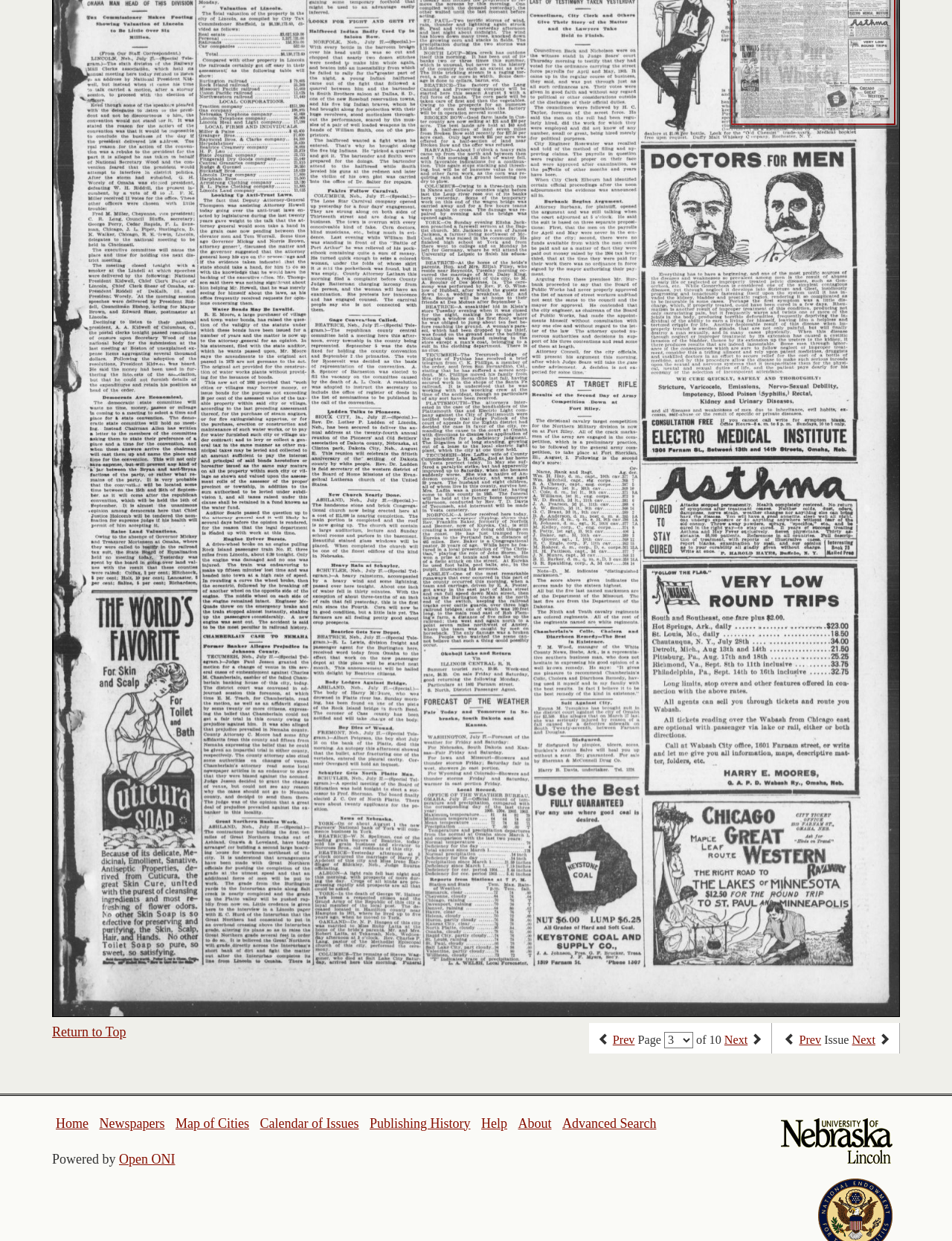Given the description "Newspapers", provide the bounding box coordinates of the corresponding UI element.

[0.104, 0.899, 0.173, 0.911]